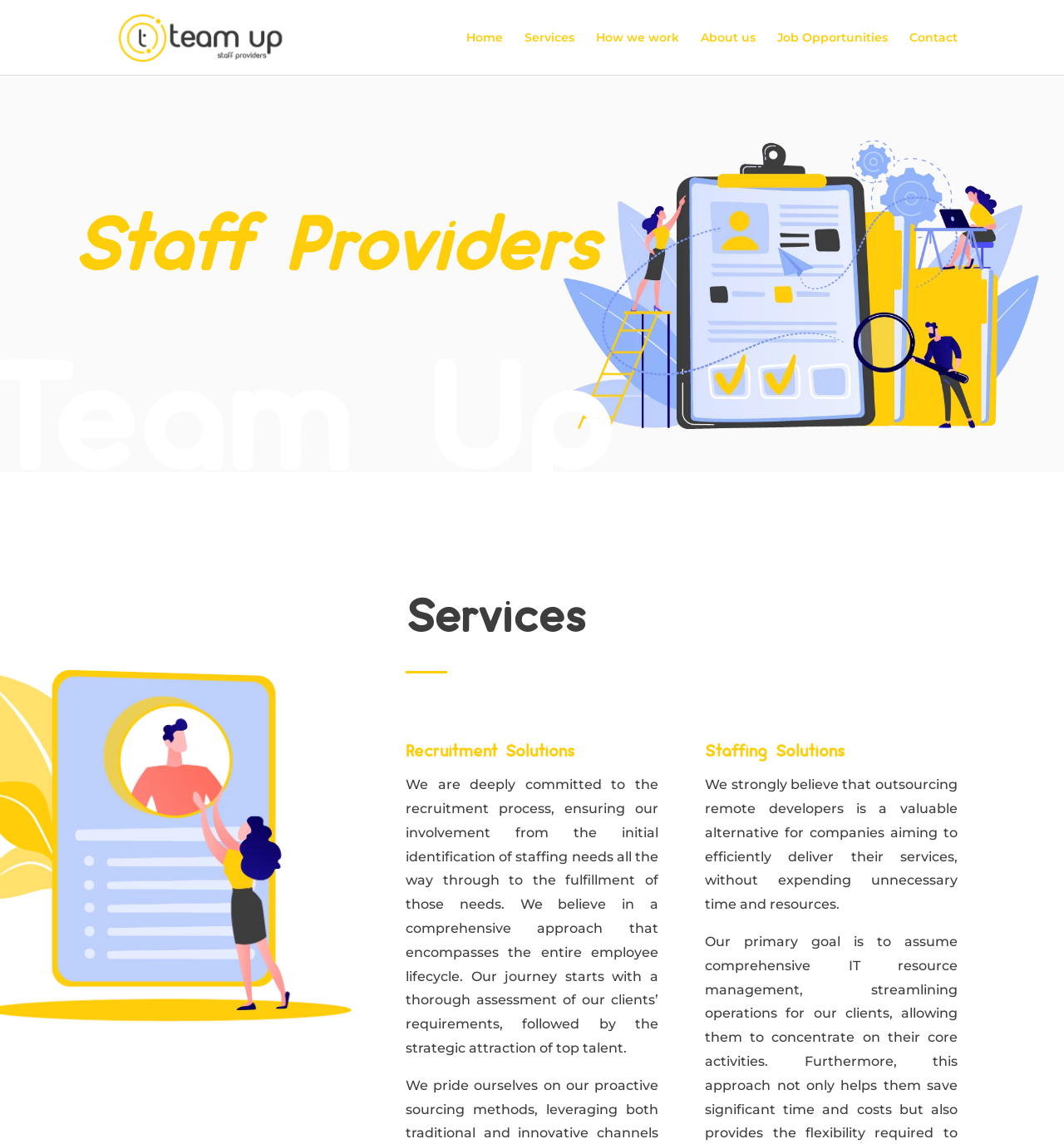Produce an extensive caption that describes everything on the webpage.

The webpage is about Team Up, a boutique staff-provider company that offers recruitment and staff outsourcing services. At the top left, there is a logo image with the text "Team Up" next to it, which is also a link. Below the logo, there is a navigation menu with six links: "Home", "Services", "How we work", "About us", "Job Opportunities", and "Contact", arranged horizontally from left to right.

On the left side of the page, there is a large heading that reads "Staff Providers". Below it, there is a large image that takes up most of the left side of the page, with the text "Team up Staff Providers" on it.

On the right side of the page, there are two sections. The top section has a heading that reads "Services" and a subheading that reads "Recruitment Solutions". Below the subheading, there is a paragraph of text that describes the company's recruitment process, which involves a comprehensive approach that encompasses the entire employee lifecycle.

The bottom section has a heading that reads "Staffing Solutions" and a paragraph of text that describes the benefits of outsourcing remote developers, which allows companies to efficiently deliver their services without expending unnecessary time and resources.